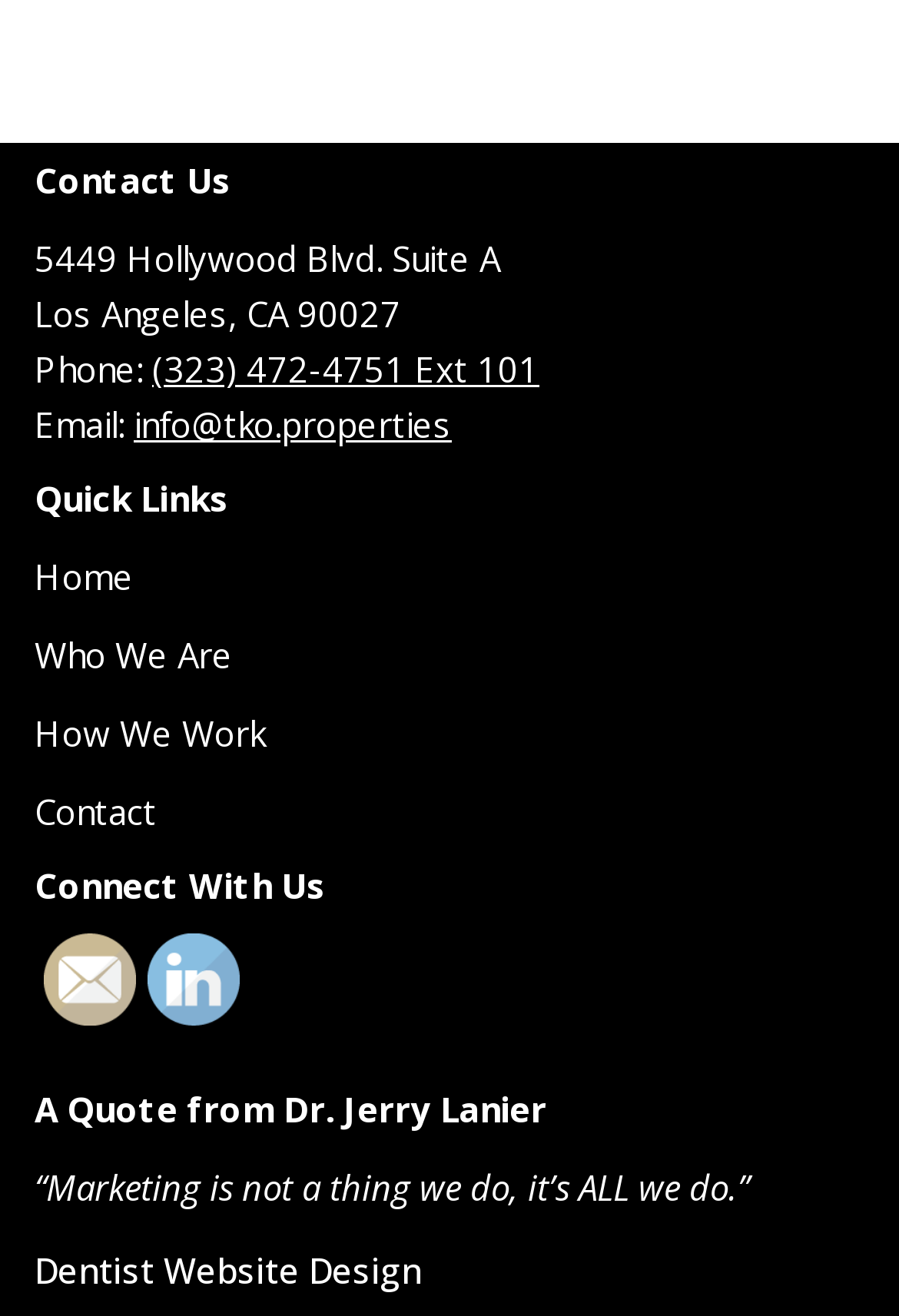Could you highlight the region that needs to be clicked to execute the instruction: "Follow on LinkedIn"?

[0.167, 0.711, 0.269, 0.781]